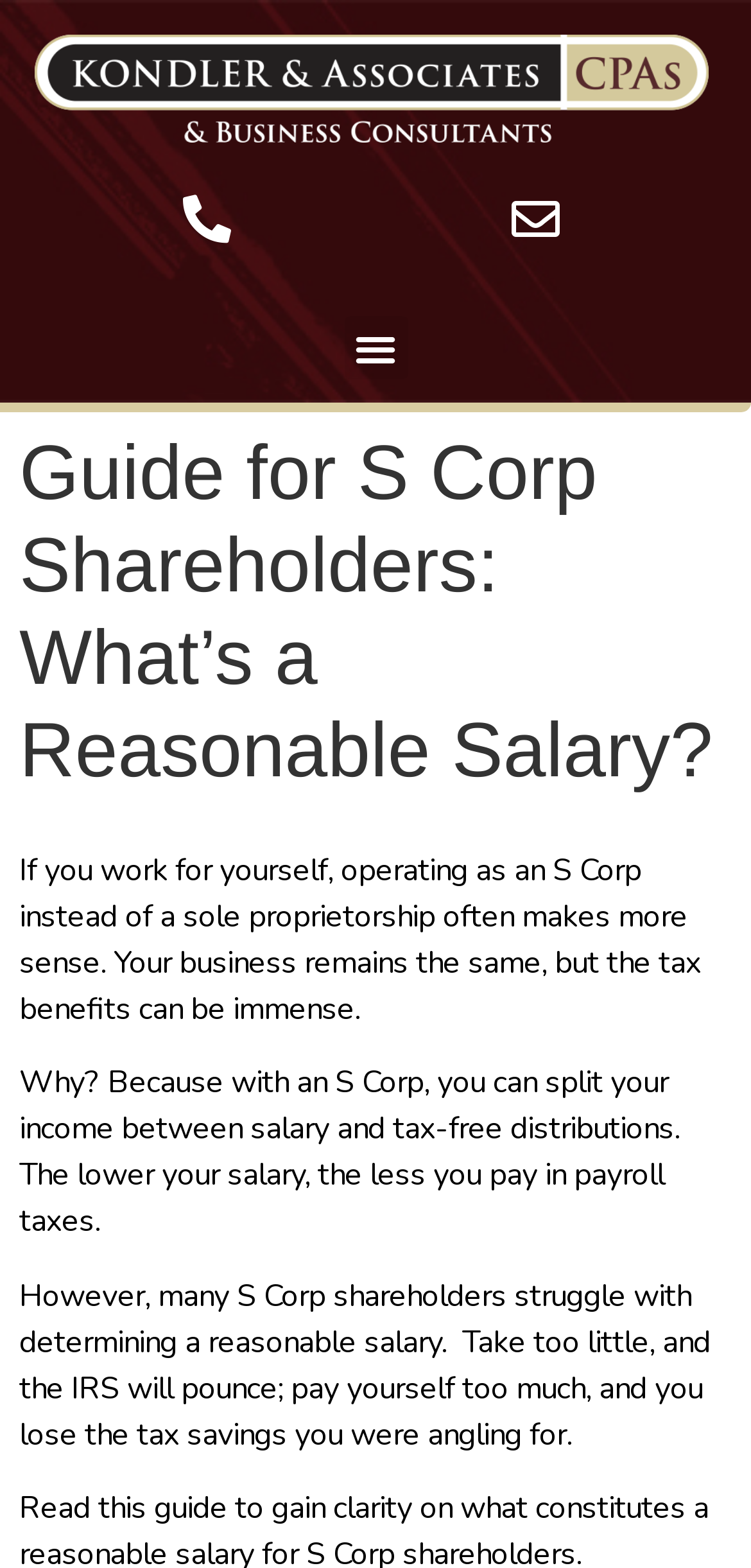What is the main topic of this webpage?
Provide a one-word or short-phrase answer based on the image.

S Corp shareholders